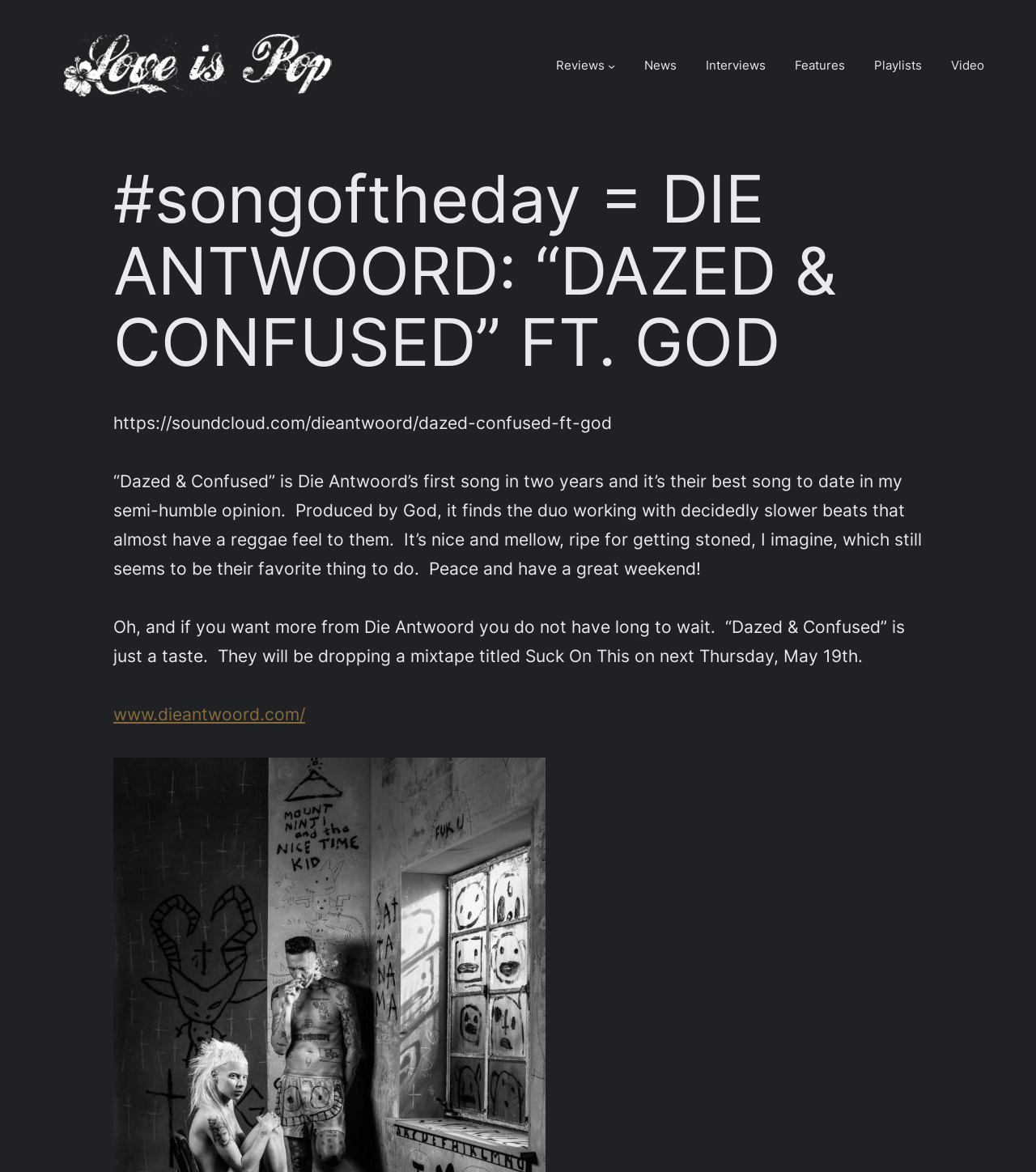Use the information in the screenshot to answer the question comprehensively: What is the name of the song featured?

The song's name is mentioned in the heading '#songoftheday = DIE ANTWOORD: “DAZED & CONFUSED” FT. GOD' and also in the text '“Dazed & Confused” is Die Antwoord’s first song in two years...'